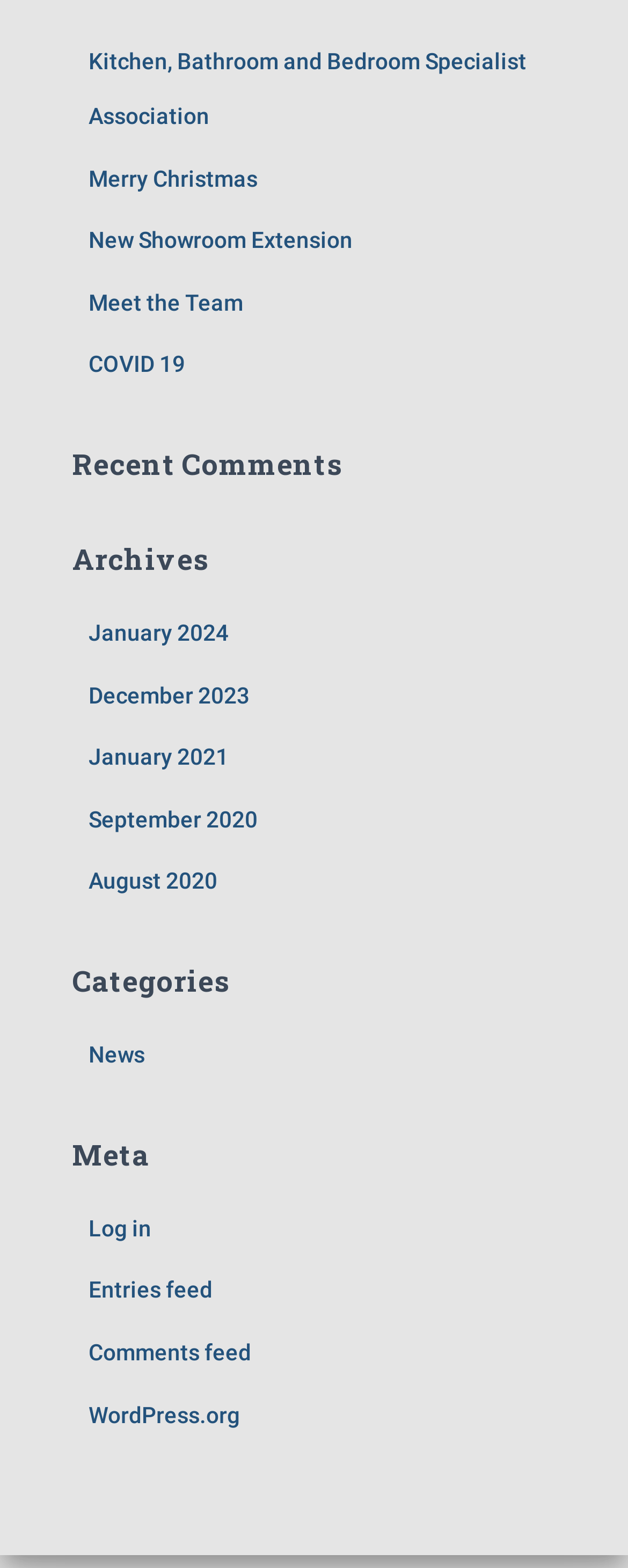Please specify the bounding box coordinates in the format (top-left x, top-left y, bottom-right x, bottom-right y), with values ranging from 0 to 1. Identify the bounding box for the UI component described as follows: Meet the Team

[0.141, 0.185, 0.387, 0.201]